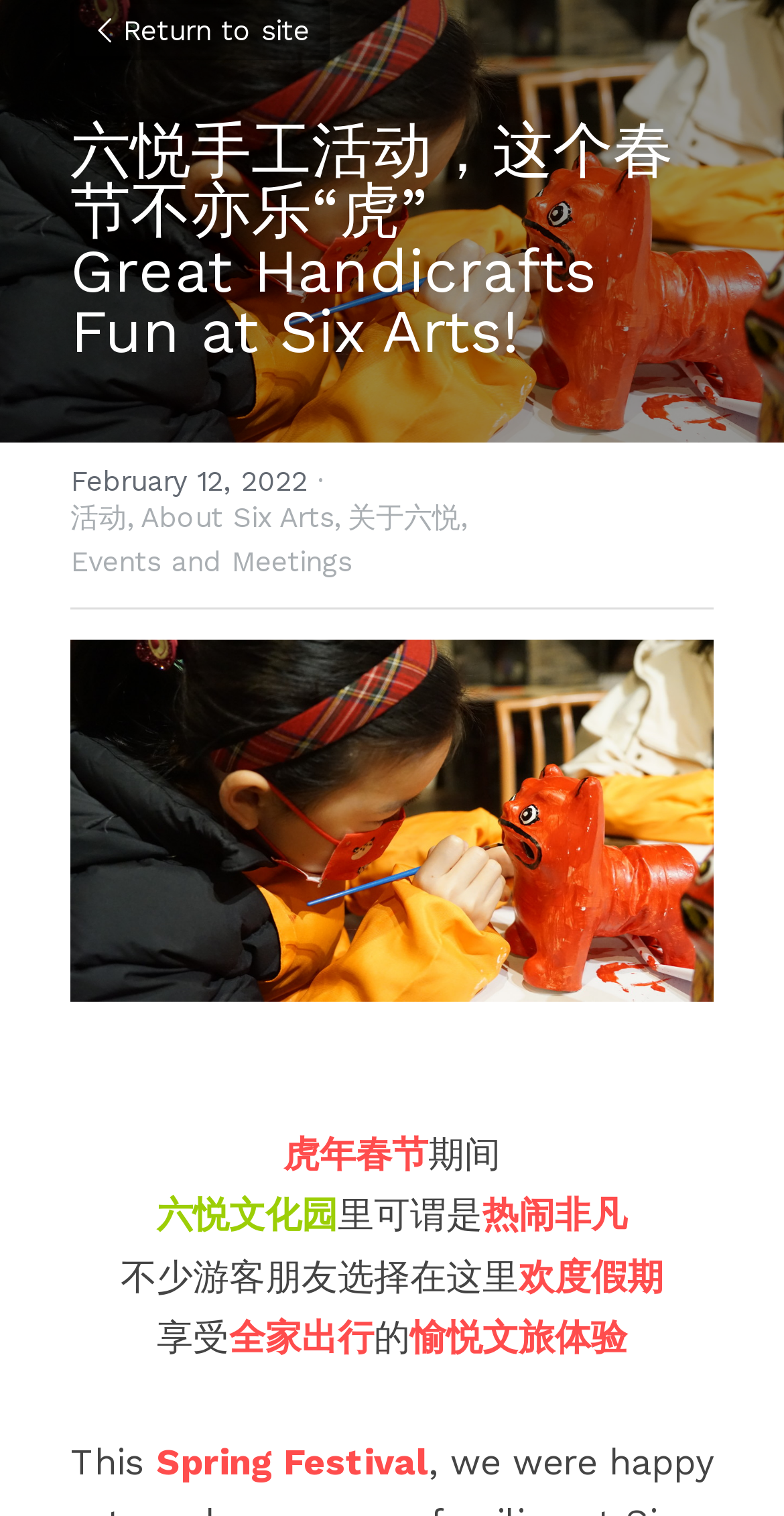Using the element description Return to site, predict the bounding box coordinates for the UI element. Provide the coordinates in (top-left x, top-left y, bottom-right x, bottom-right y) format with values ranging from 0 to 1.

[0.09, 0.0, 0.421, 0.04]